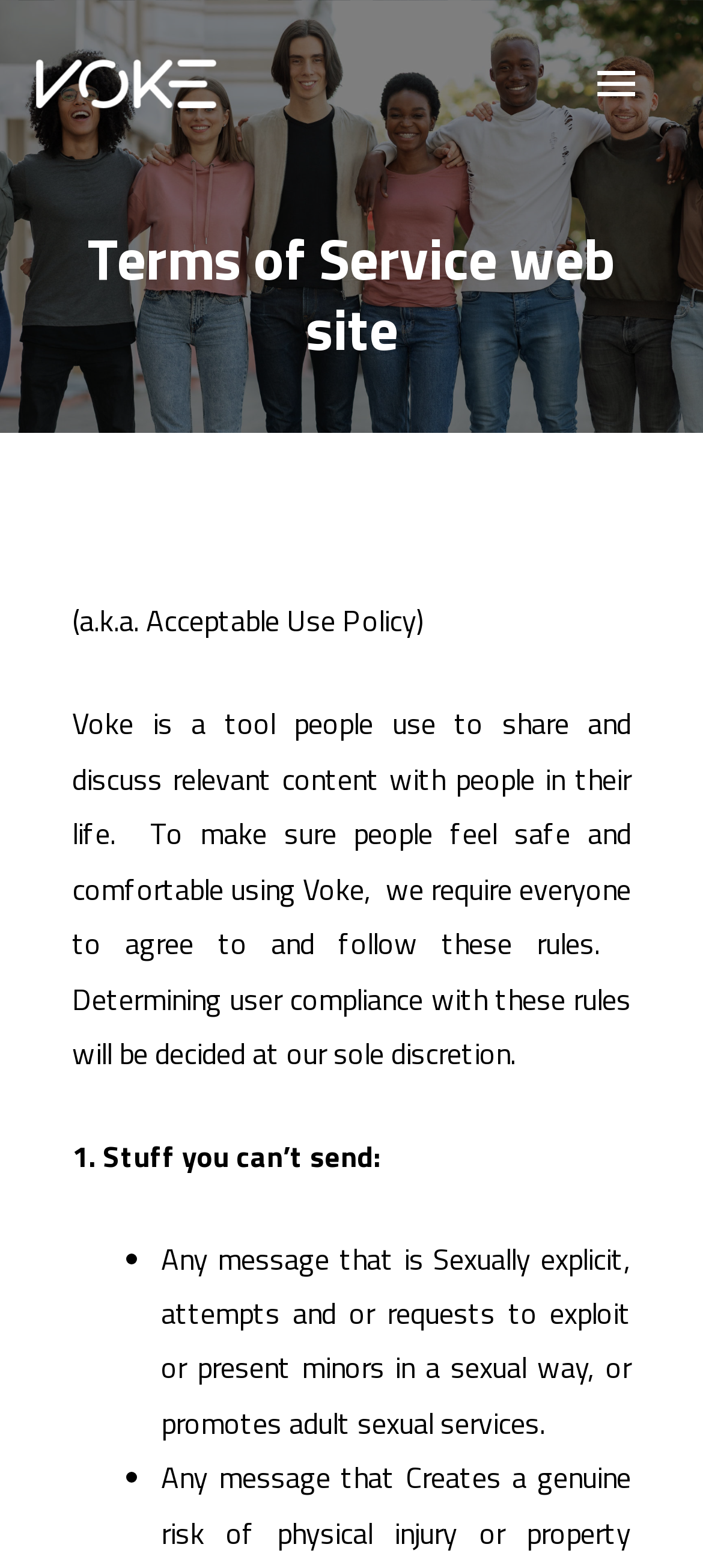Provide your answer to the question using just one word or phrase: What is the purpose of the Terms of Service?

Ensure user safety